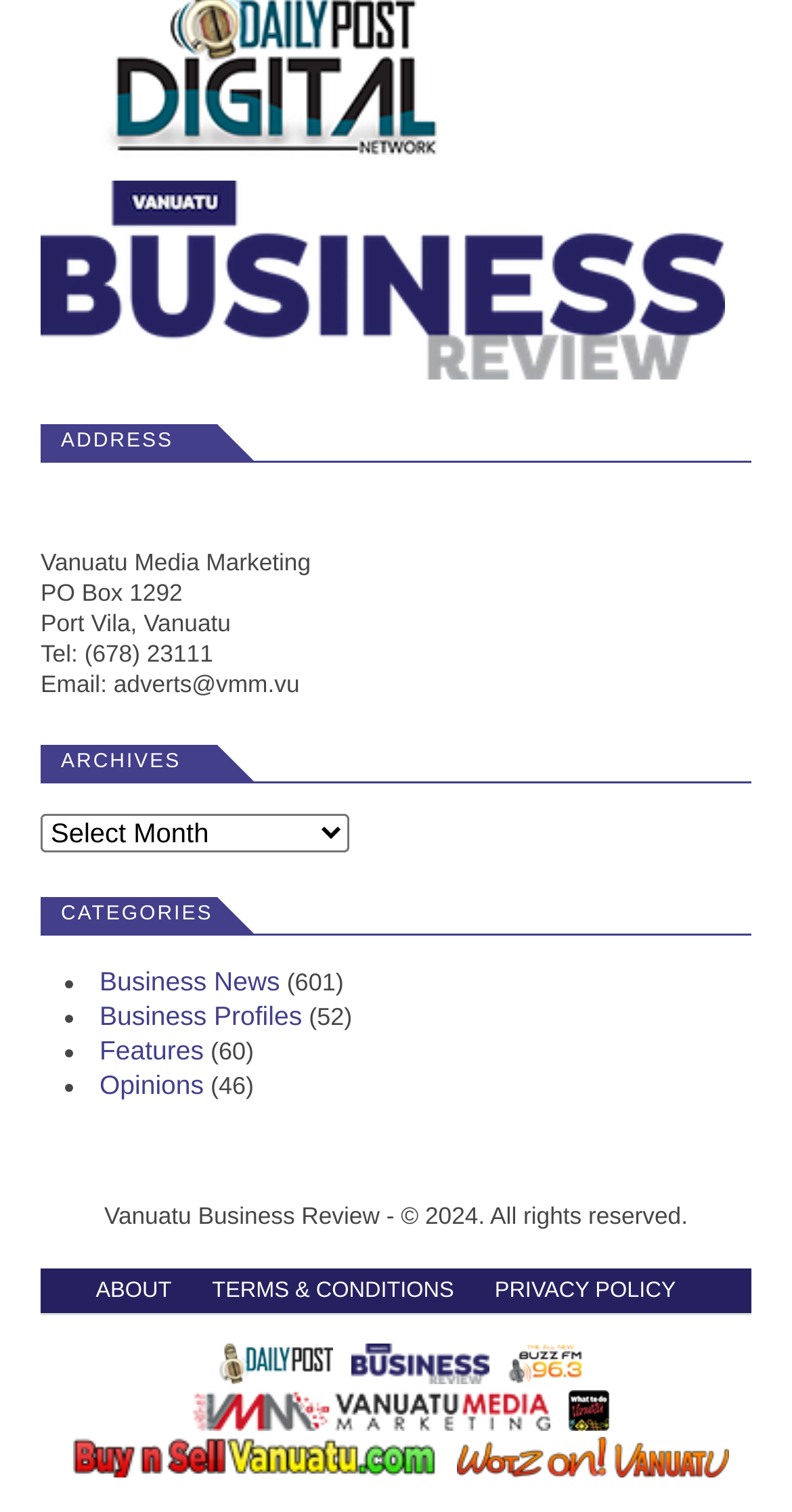Use a single word or phrase to respond to the question:
What is the phone number?

(678) 23111